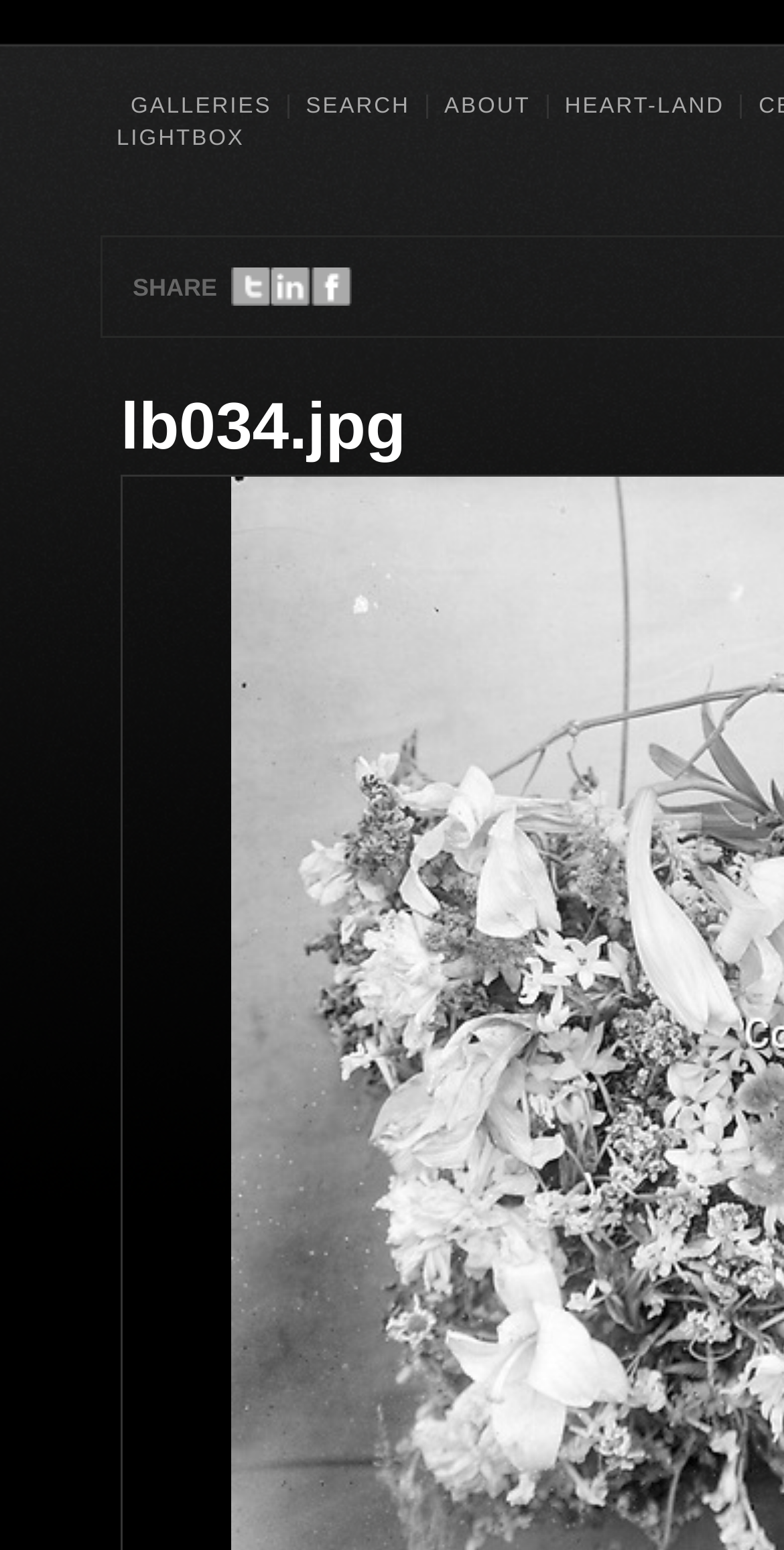Please provide a comprehensive answer to the question based on the screenshot: Is there a search function on the page?

I found a link element with the text 'SEARCH' at the top of the page, which indicates that there is a search function available on the page.